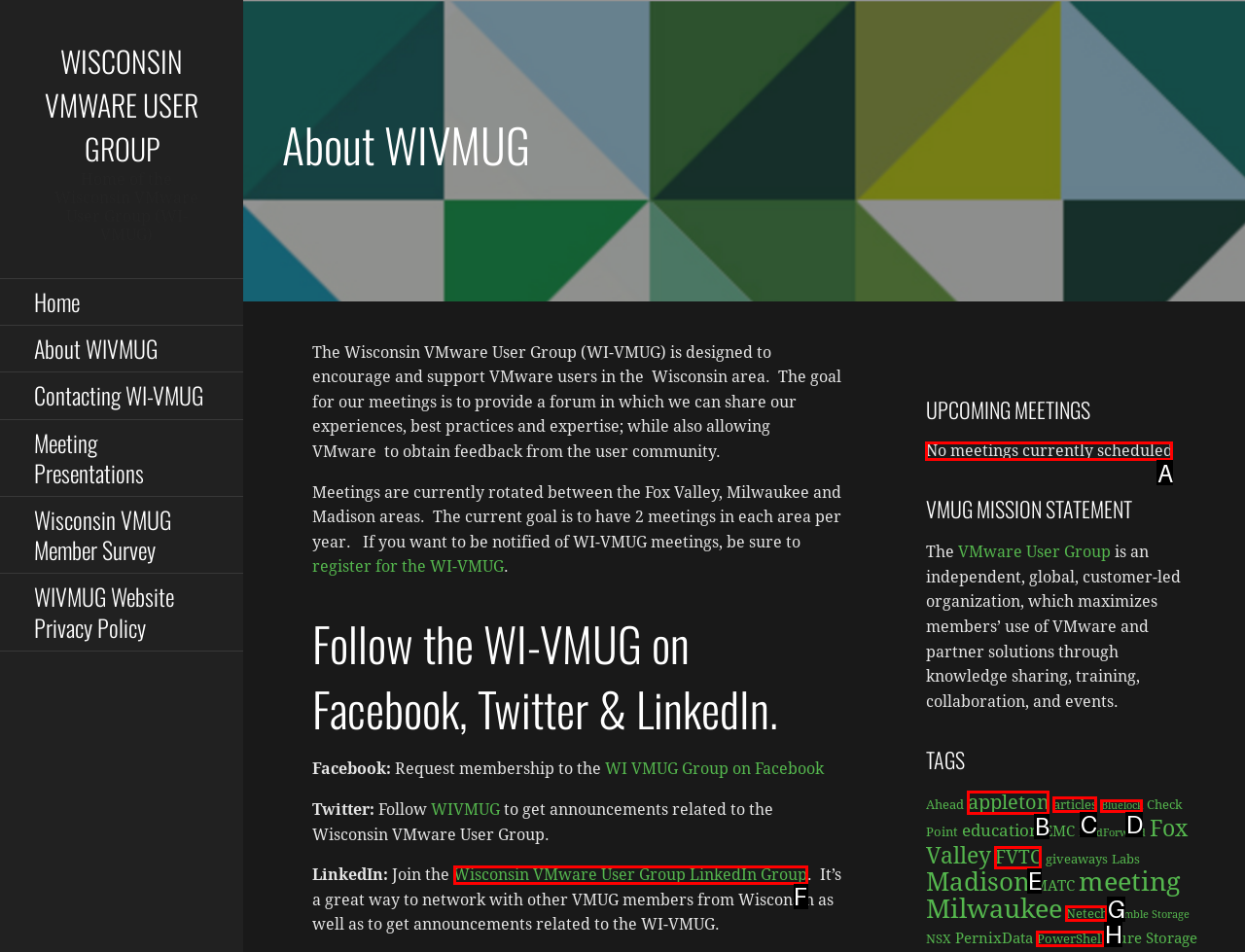Select the UI element that should be clicked to execute the following task: View upcoming meetings
Provide the letter of the correct choice from the given options.

A